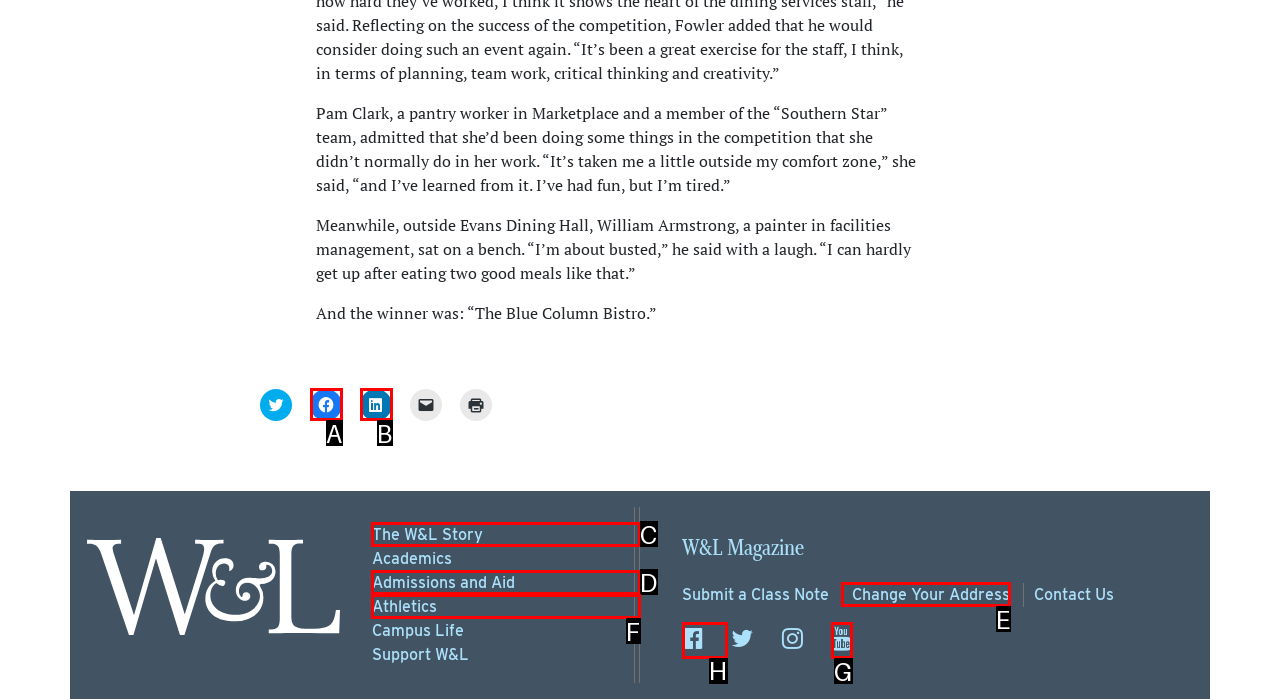Tell me which one HTML element I should click to complete the following task: Follow on Facebook Answer with the option's letter from the given choices directly.

H